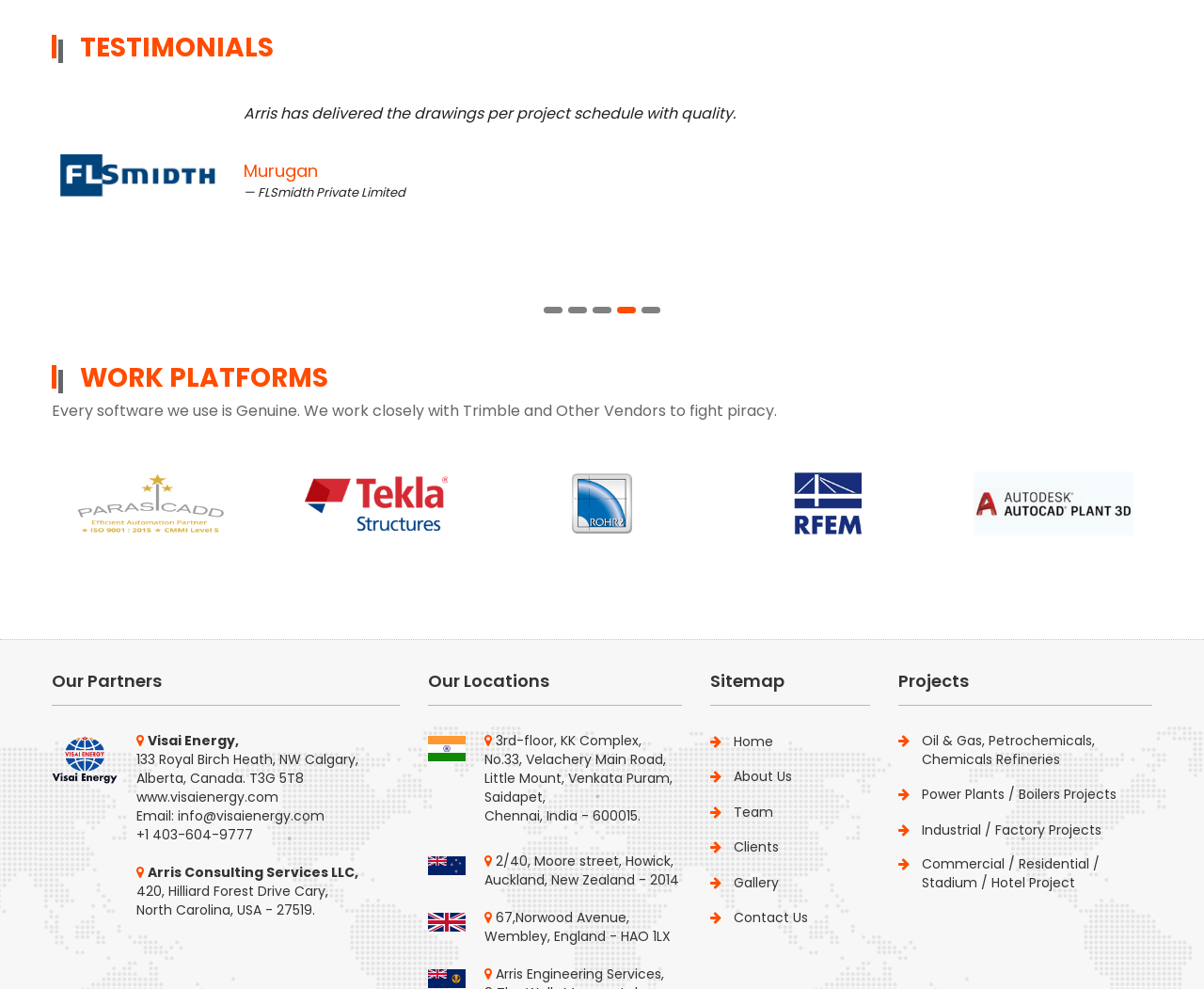What is the company name mentioned below the 'Our Partners' heading? Please answer the question using a single word or phrase based on the image.

Visai Energy